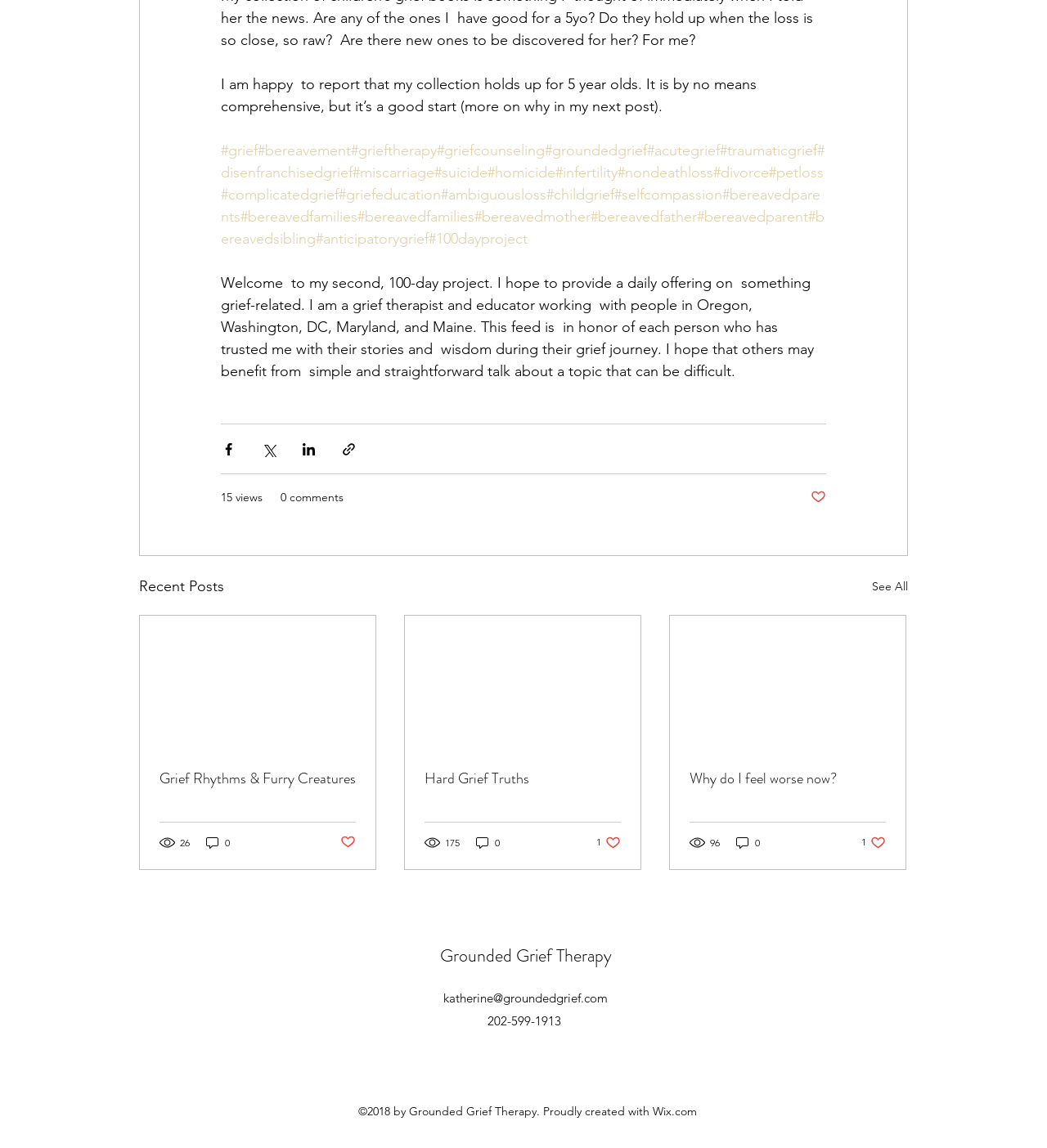Please find the bounding box coordinates of the clickable region needed to complete the following instruction: "Click on 'Sign In'". The bounding box coordinates must consist of four float numbers between 0 and 1, i.e., [left, top, right, bottom].

None